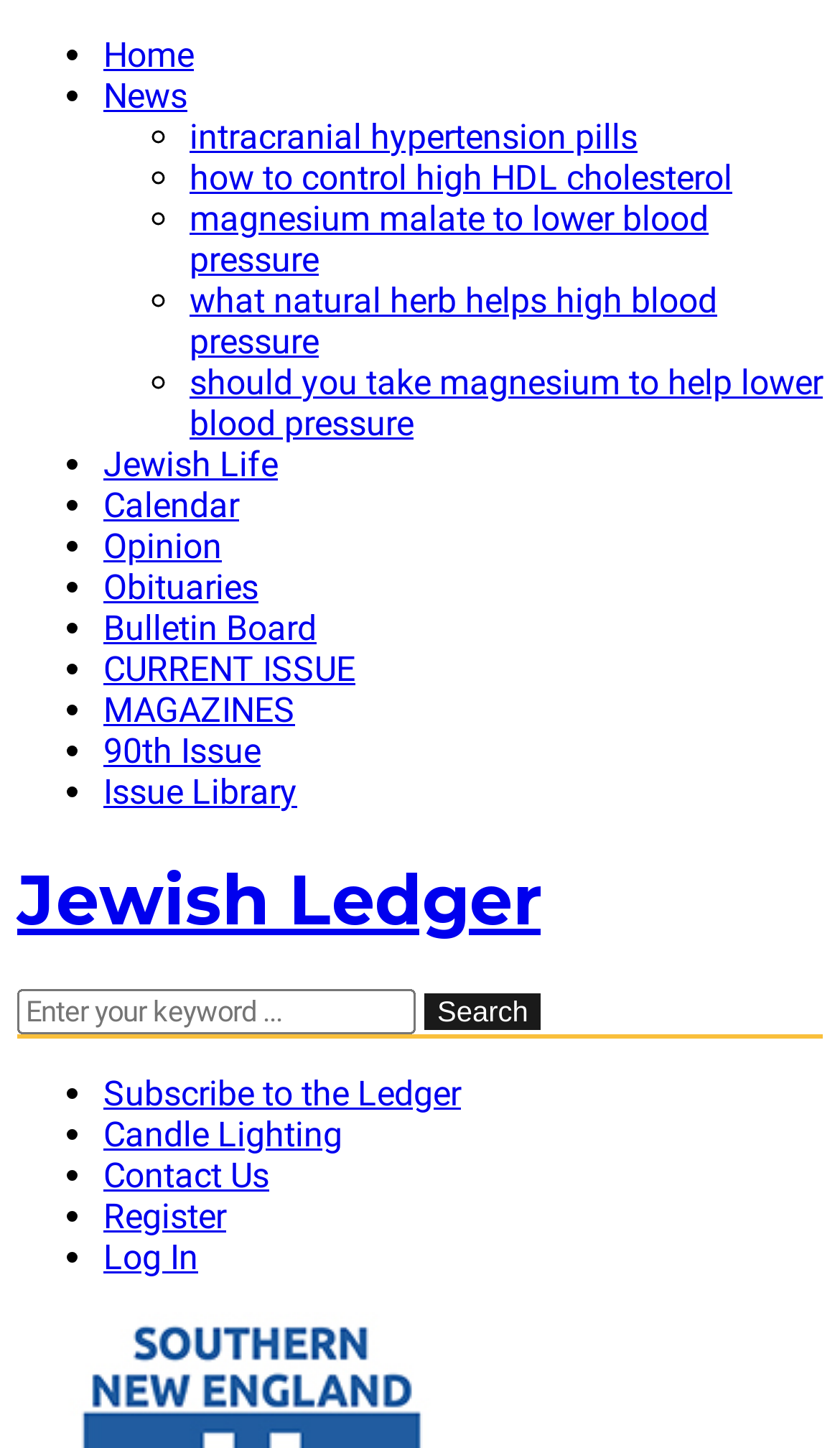Find the bounding box coordinates for the area you need to click to carry out the instruction: "subscribe to the ledger". The coordinates should be four float numbers between 0 and 1, indicated as [left, top, right, bottom].

[0.123, 0.741, 0.549, 0.769]